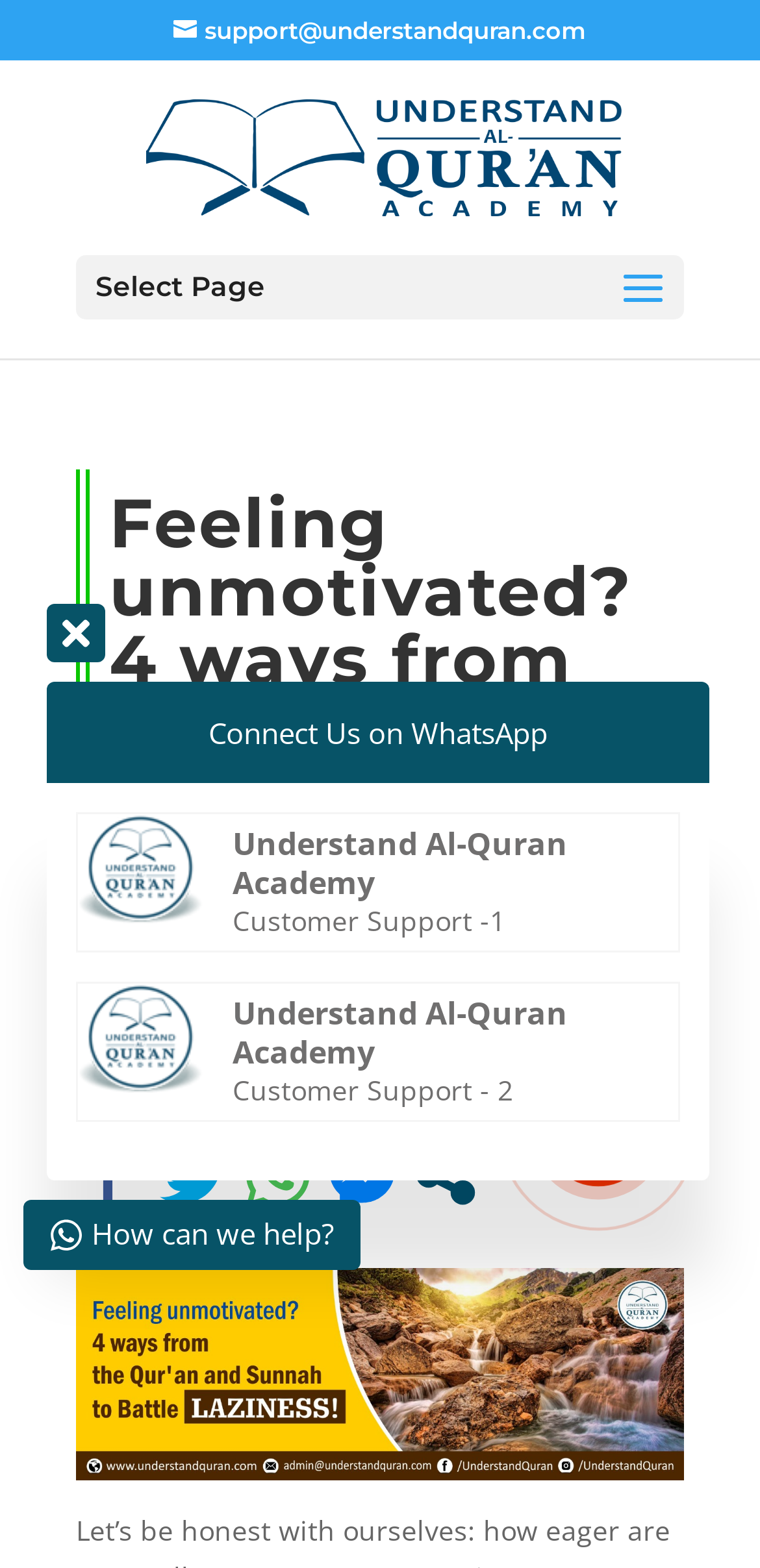Please answer the following question as detailed as possible based on the image: 
How many social media sharing options are available?

The social media sharing options are located at the bottom of the webpage, and they include 'Share on Facebook', 'Tweet', 'Share on WhatsApp', 'Send on Facebook Messenger', and 'Open modal social networks'. There are a total of 6 options.